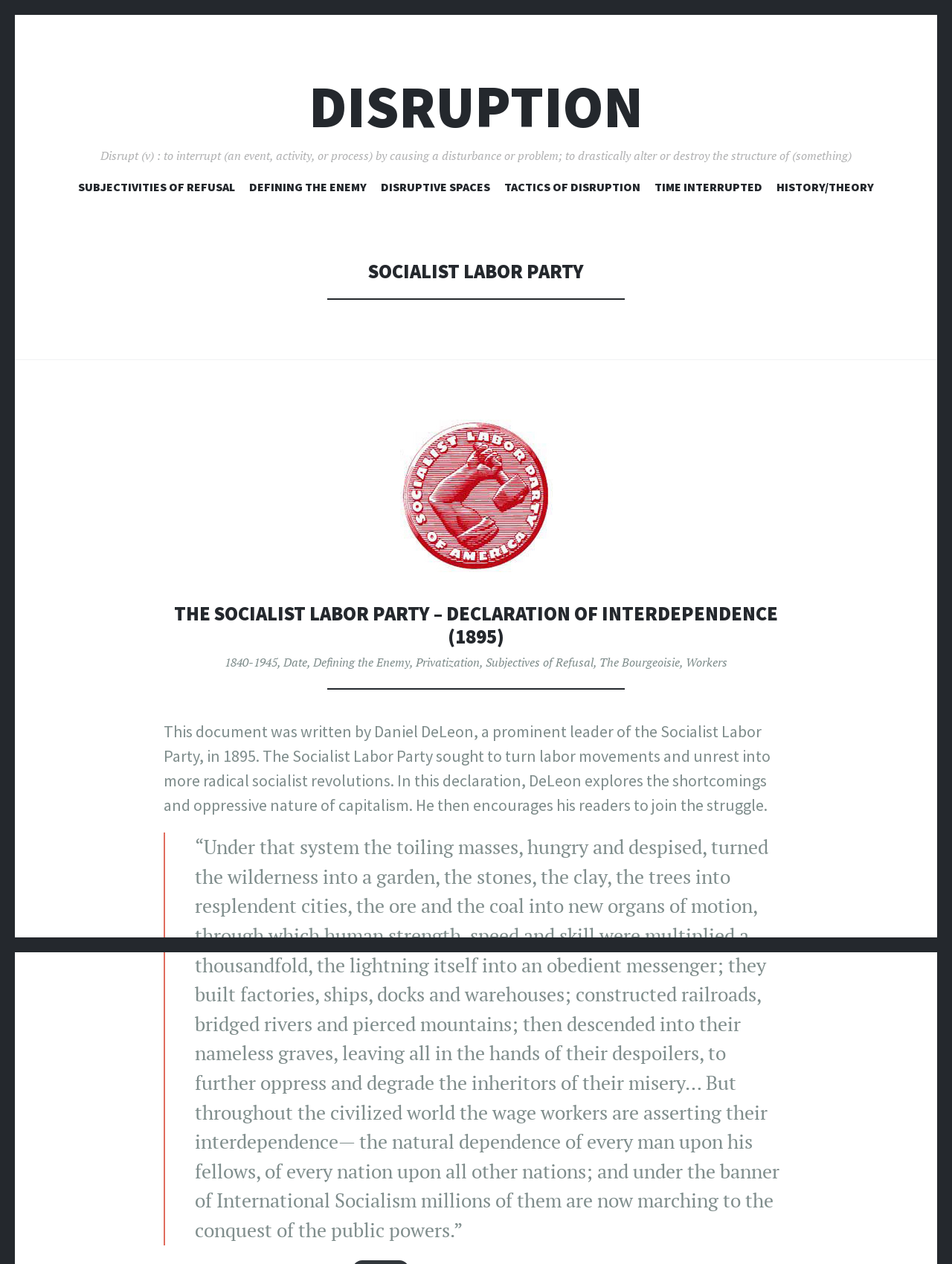Determine the bounding box coordinates of the clickable region to execute the instruction: "Explore DEFINING THE ENEMY". The coordinates should be four float numbers between 0 and 1, denoted as [left, top, right, bottom].

[0.329, 0.517, 0.43, 0.53]